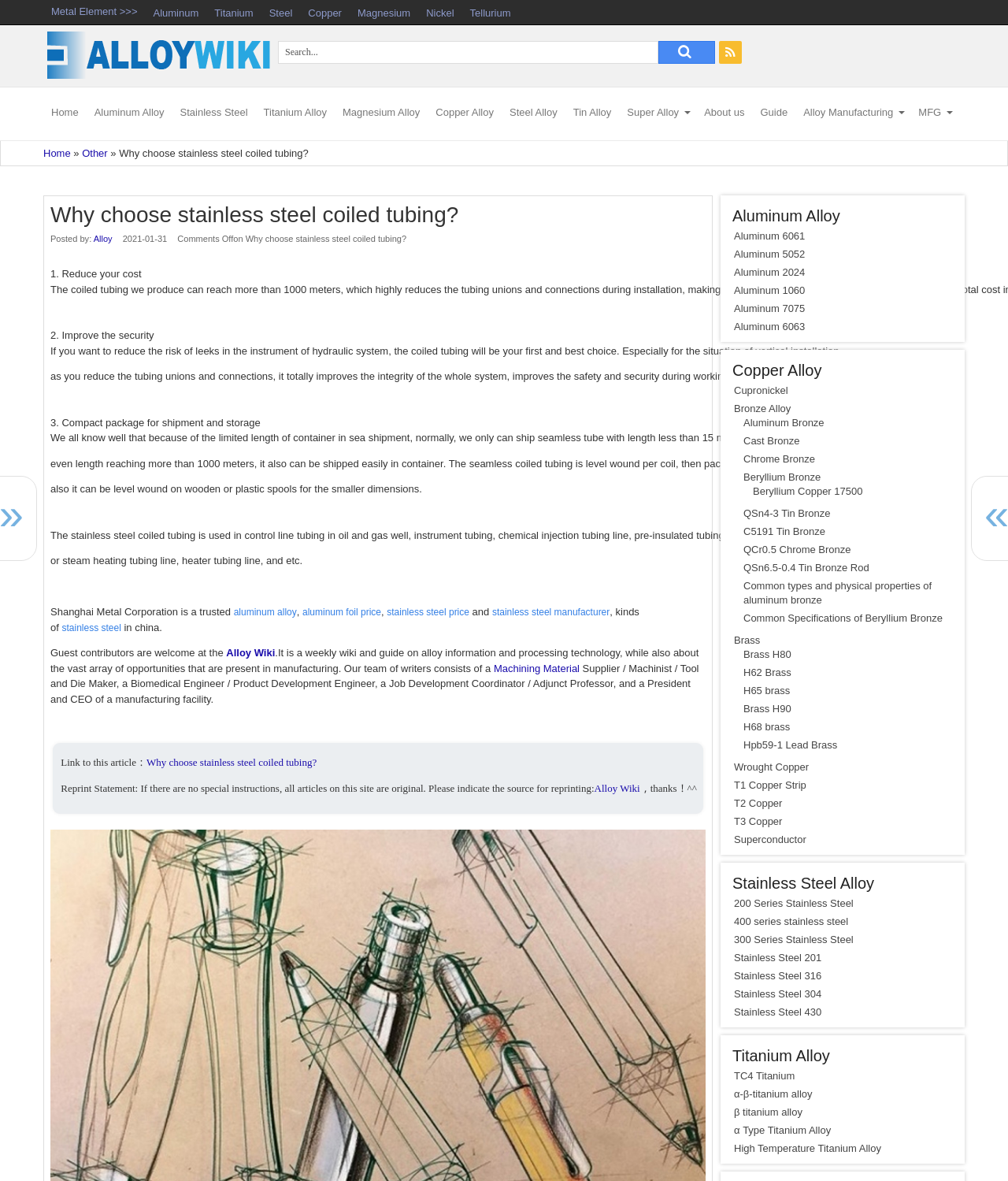Determine the bounding box coordinates for the clickable element required to fulfill the instruction: "Search for something". Provide the coordinates as four float numbers between 0 and 1, i.e., [left, top, right, bottom].

[0.276, 0.035, 0.653, 0.054]